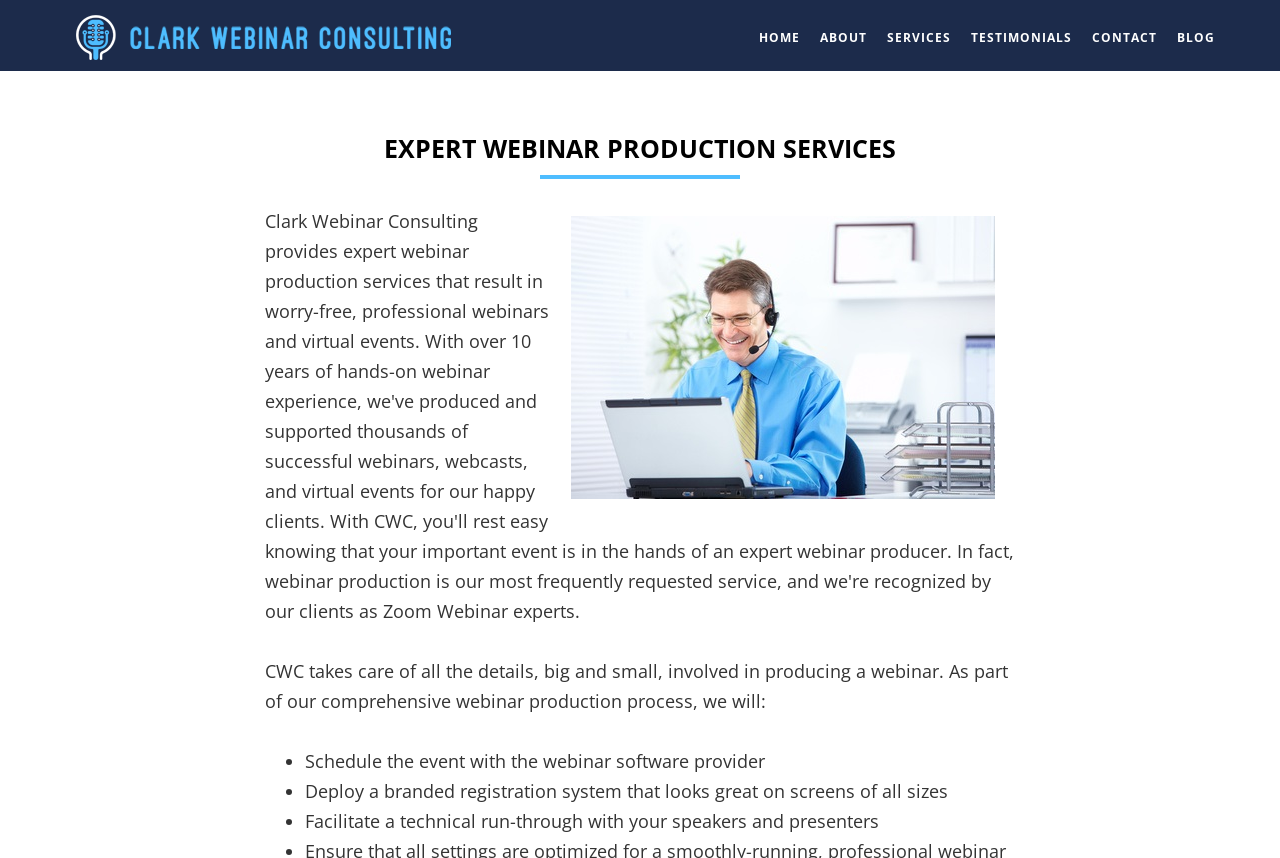Determine the bounding box of the UI element mentioned here: "HOME". The coordinates must be in the format [left, top, right, bottom] with values ranging from 0 to 1.

[0.585, 0.024, 0.633, 0.064]